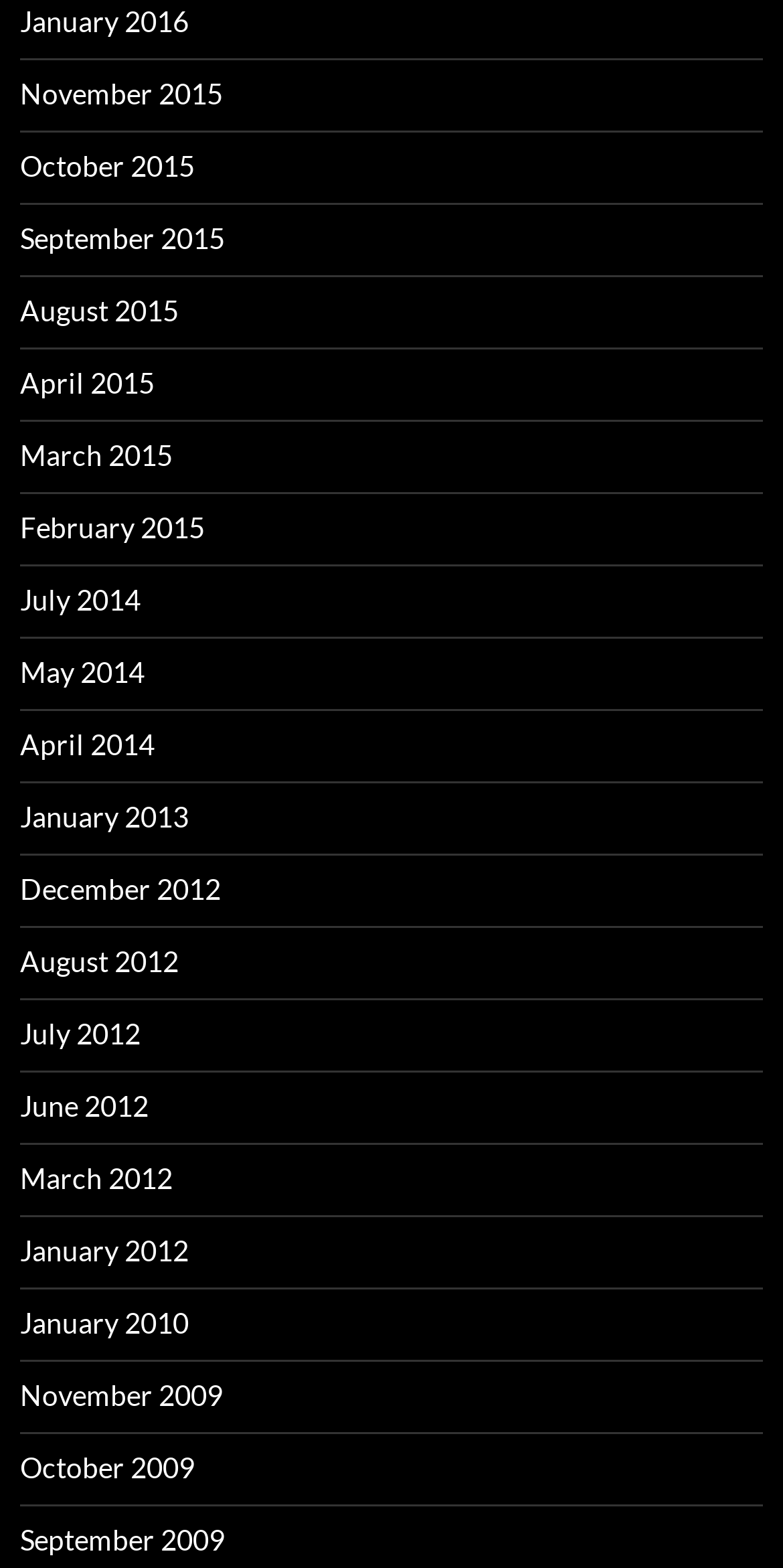Kindly provide the bounding box coordinates of the section you need to click on to fulfill the given instruction: "visit October 2009 page".

[0.026, 0.925, 0.249, 0.947]